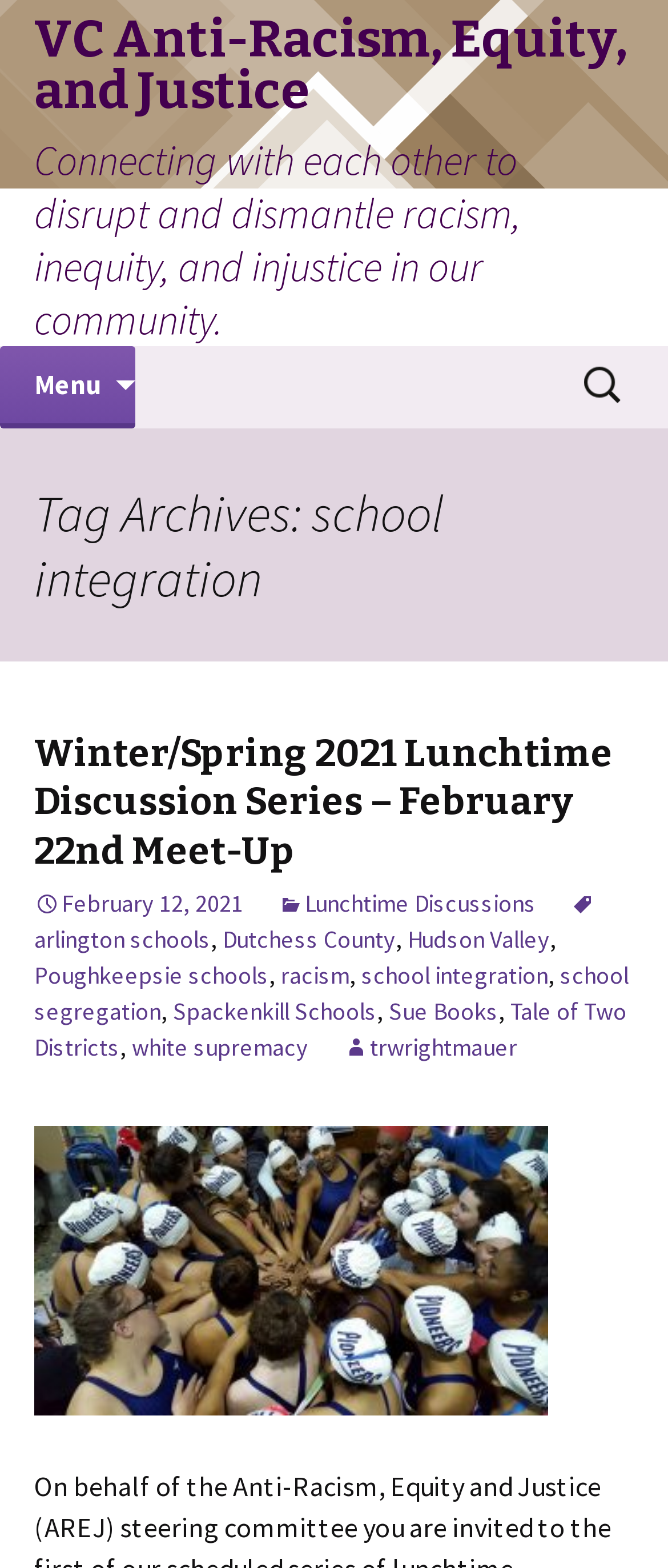Kindly determine the bounding box coordinates for the area that needs to be clicked to execute this instruction: "Read Breaking News".

None